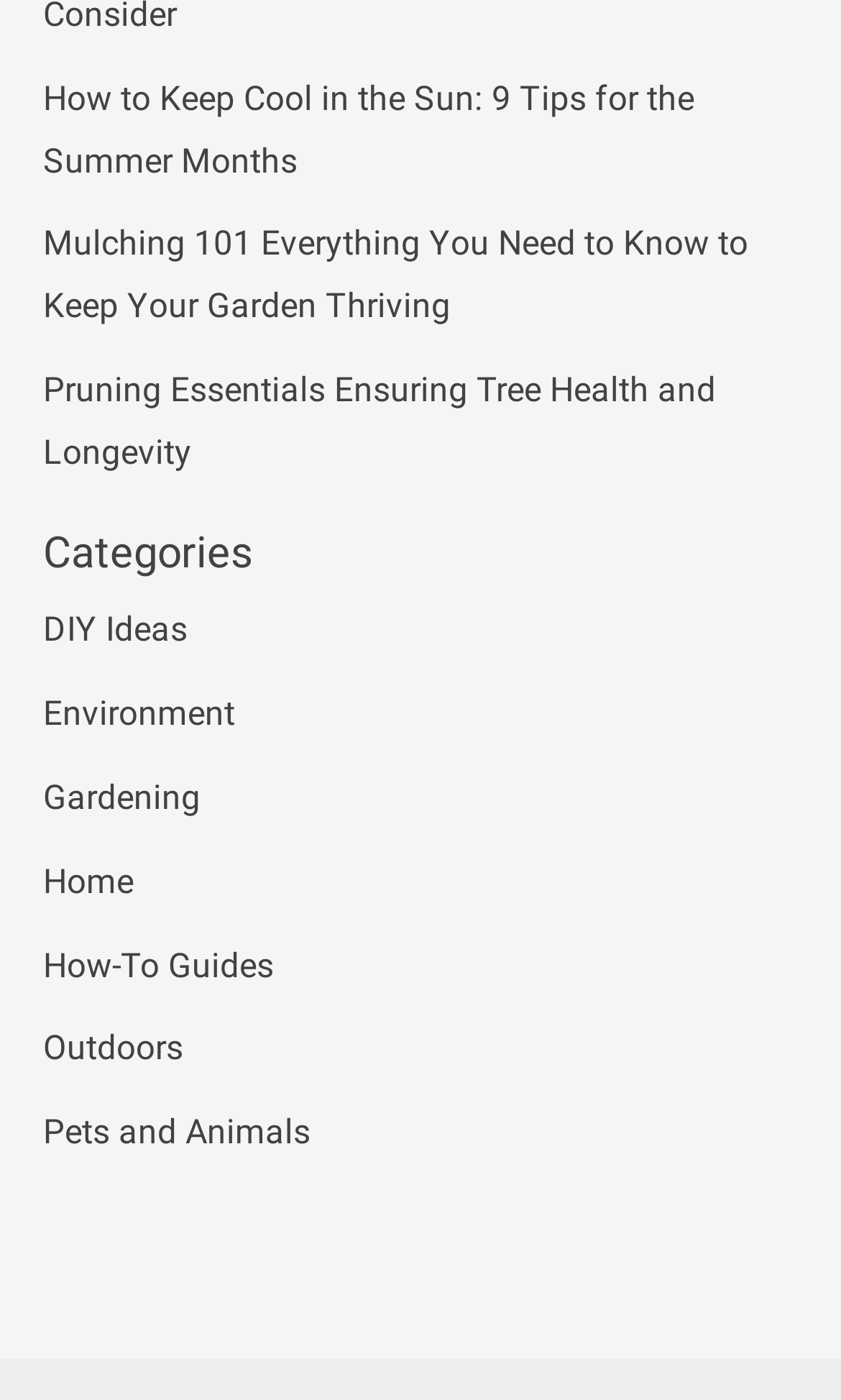Respond with a single word or phrase to the following question: How many links are above the 'Categories' heading?

3